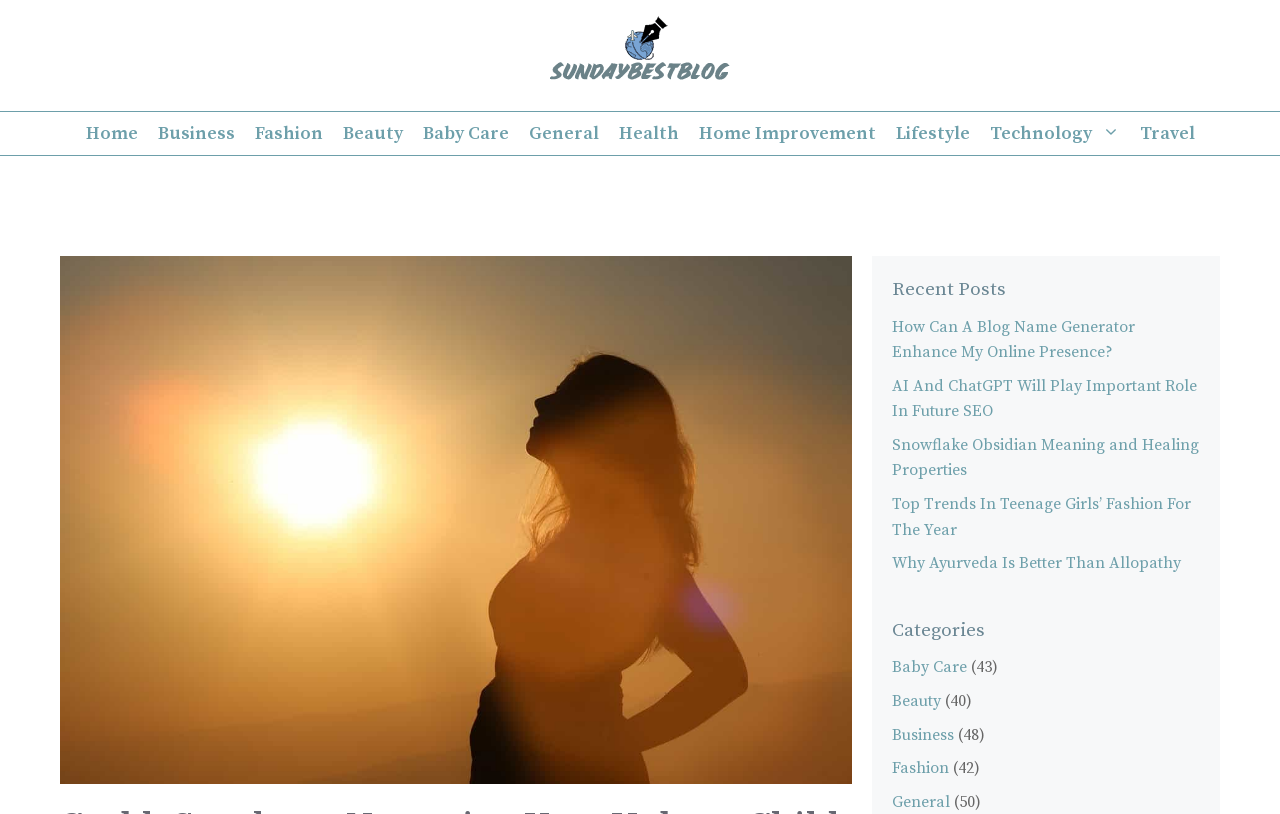What is the title of the first recent post?
Refer to the image and answer the question using a single word or phrase.

How Can A Blog Name Generator Enhance My Online Presence?